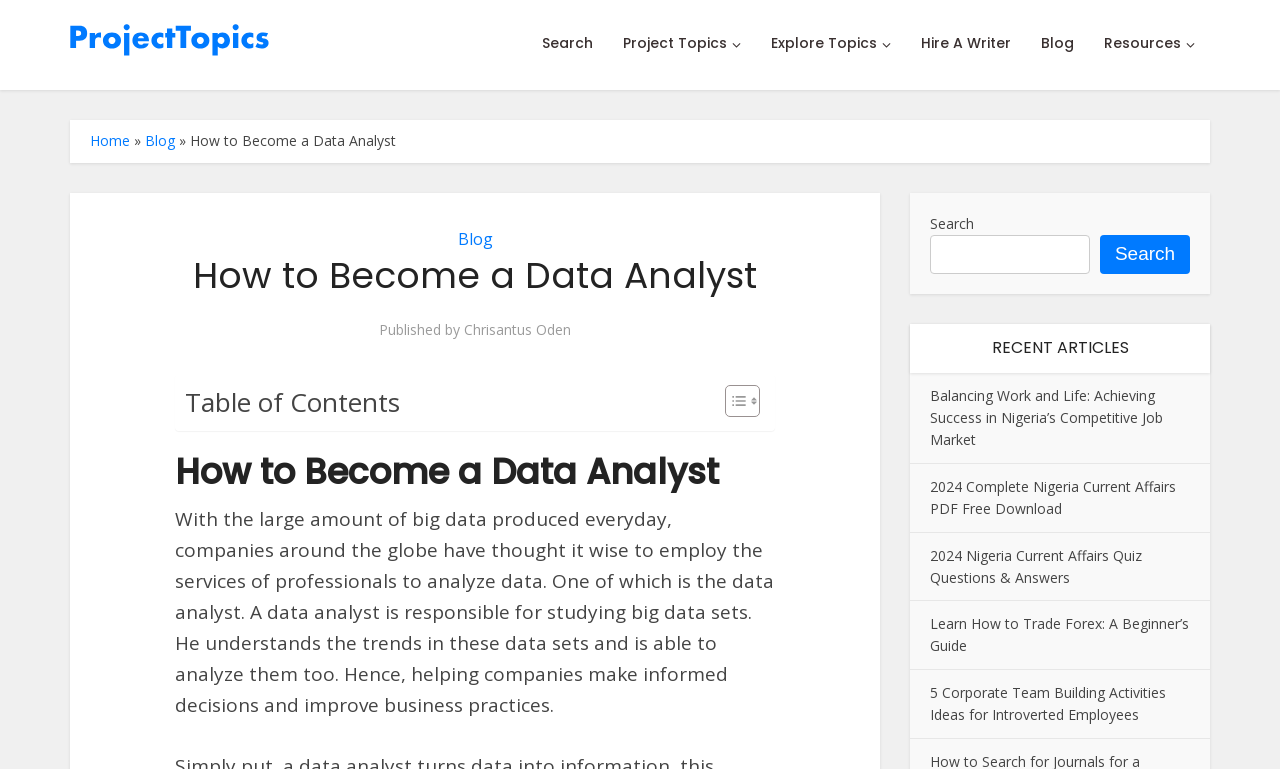Show me the bounding box coordinates of the clickable region to achieve the task as per the instruction: "Explore recent articles".

[0.727, 0.502, 0.909, 0.583]